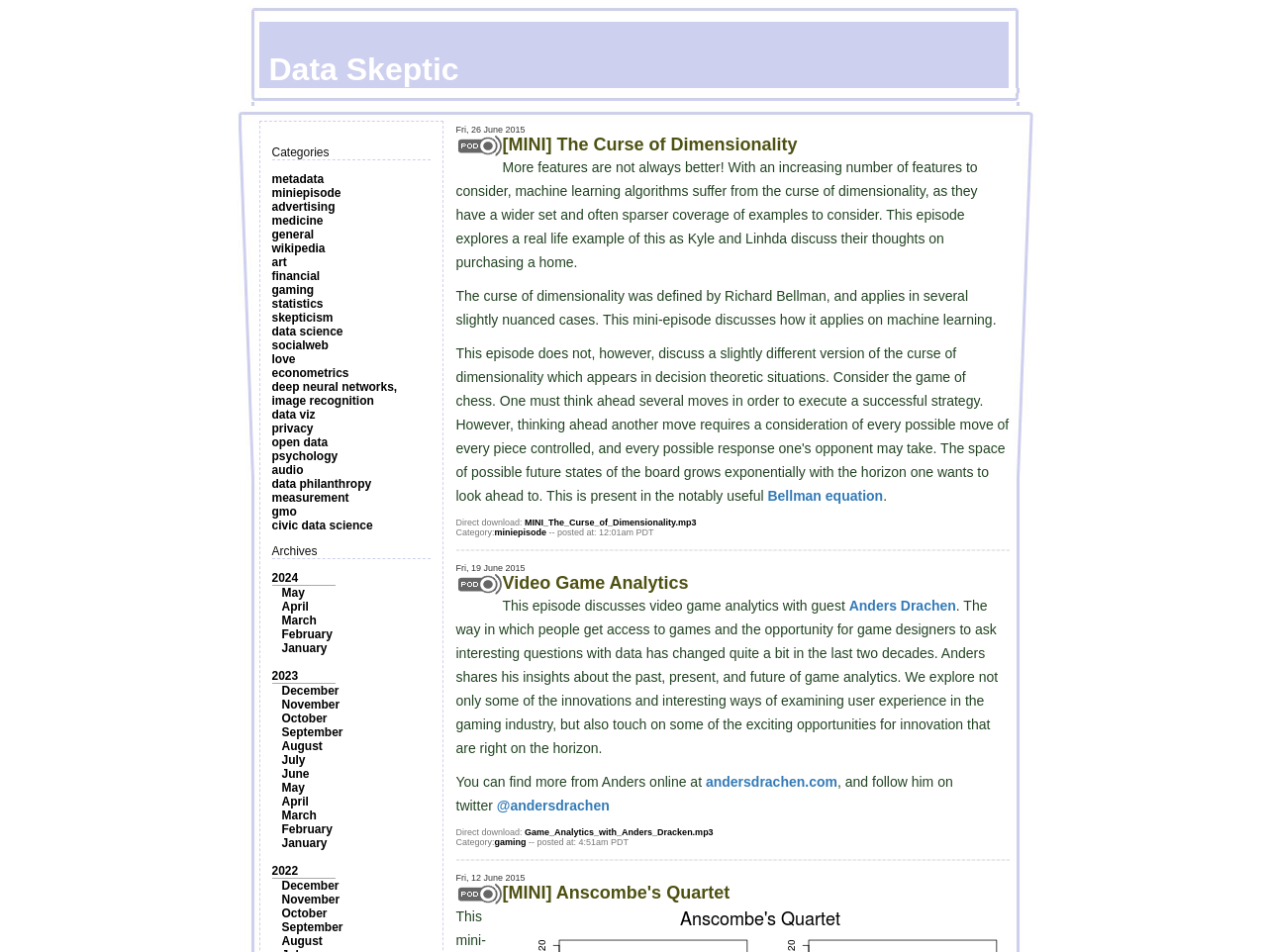Find the bounding box coordinates of the element to click in order to complete the given instruction: "Browse the 'gaming' category."

[0.214, 0.297, 0.248, 0.312]